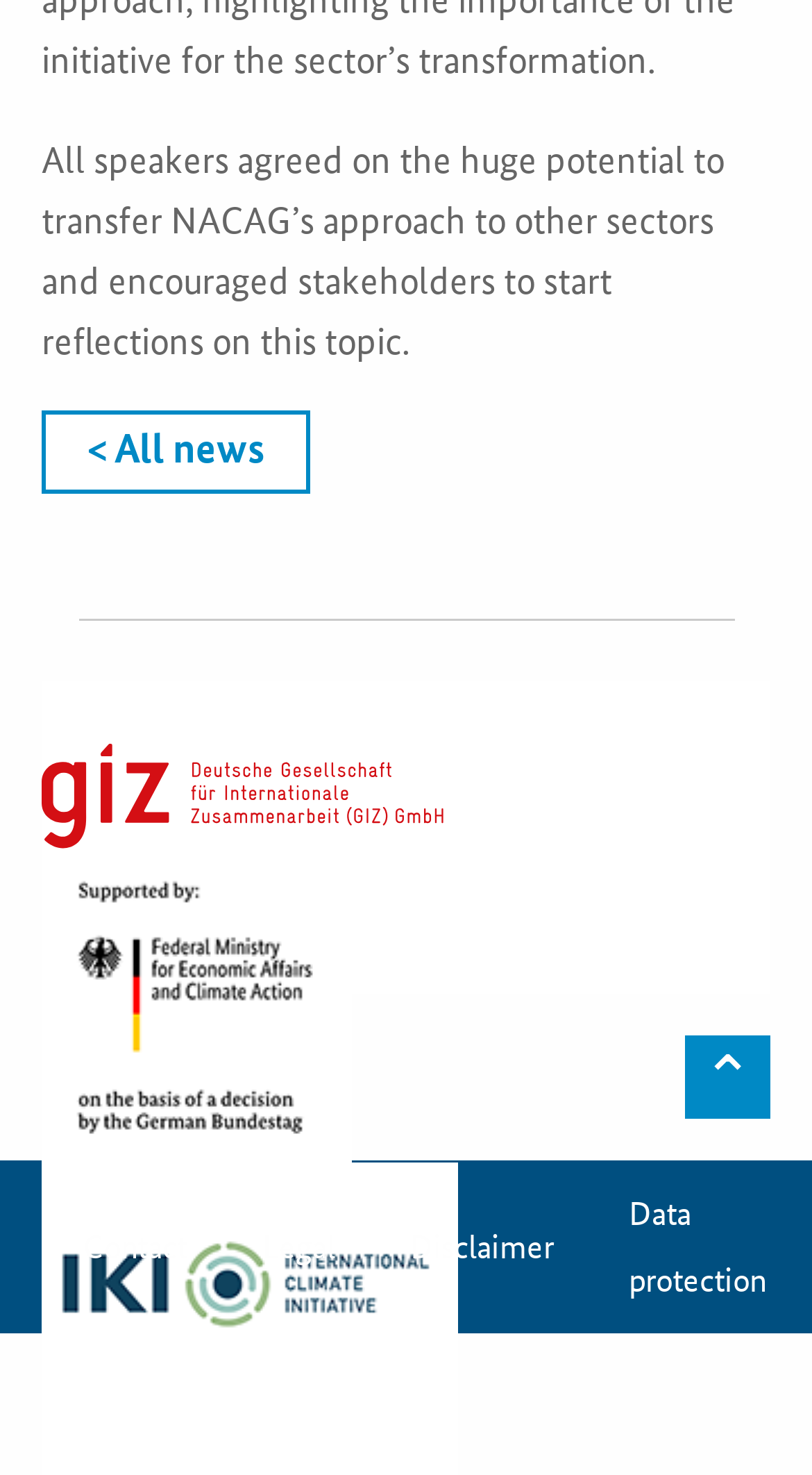Please provide a detailed answer to the question below based on the screenshot: 
What is the topic discussed in the static text?

The static text mentions 'All speakers agreed on the huge potential to transfer NACAG's approach to other sectors and encouraged stakeholders to start reflections on this topic.' Therefore, the topic discussed is NACAG's approach.